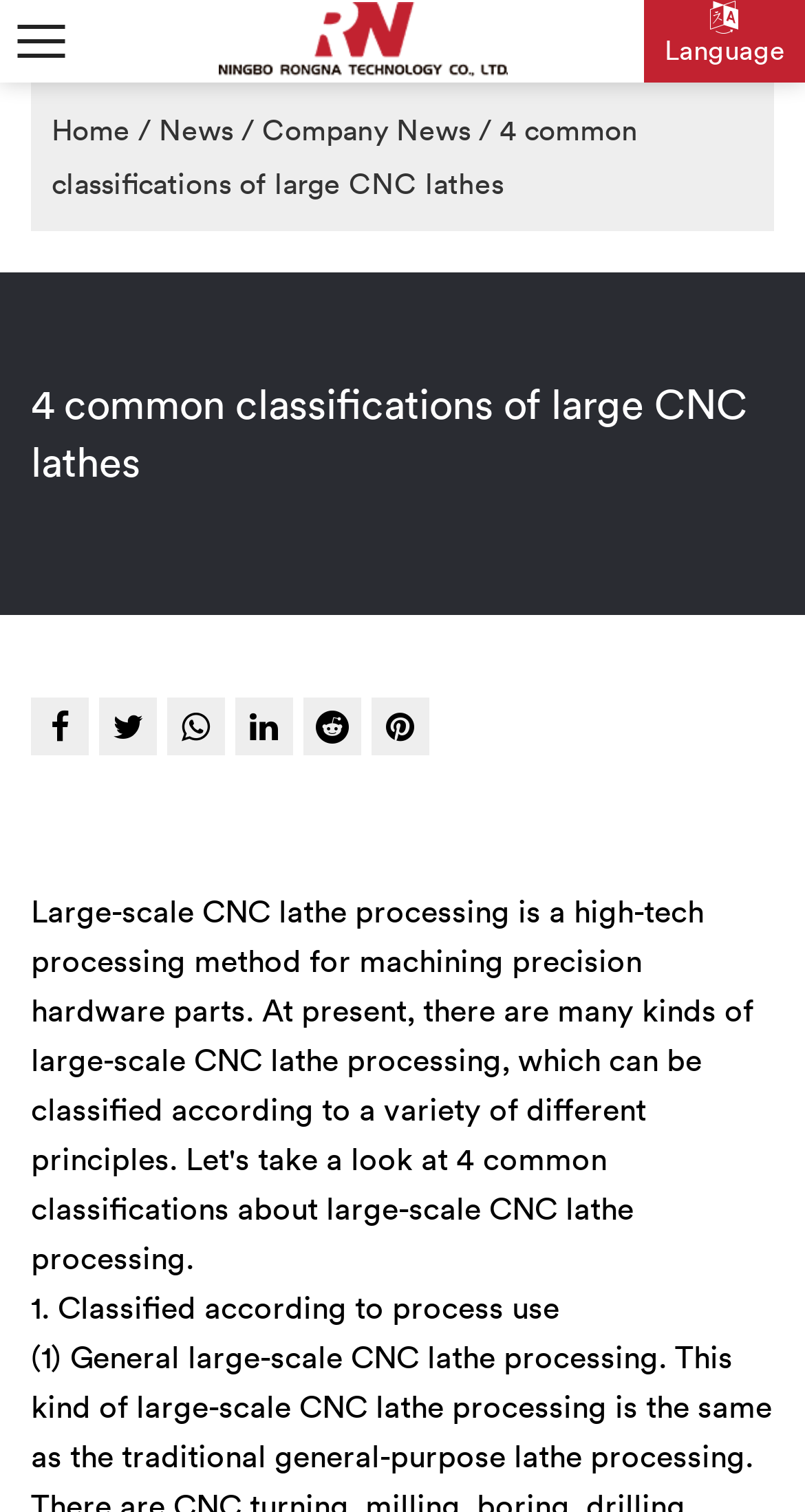What is the language selection option located?
Please provide a single word or phrase as your answer based on the image.

Top right corner